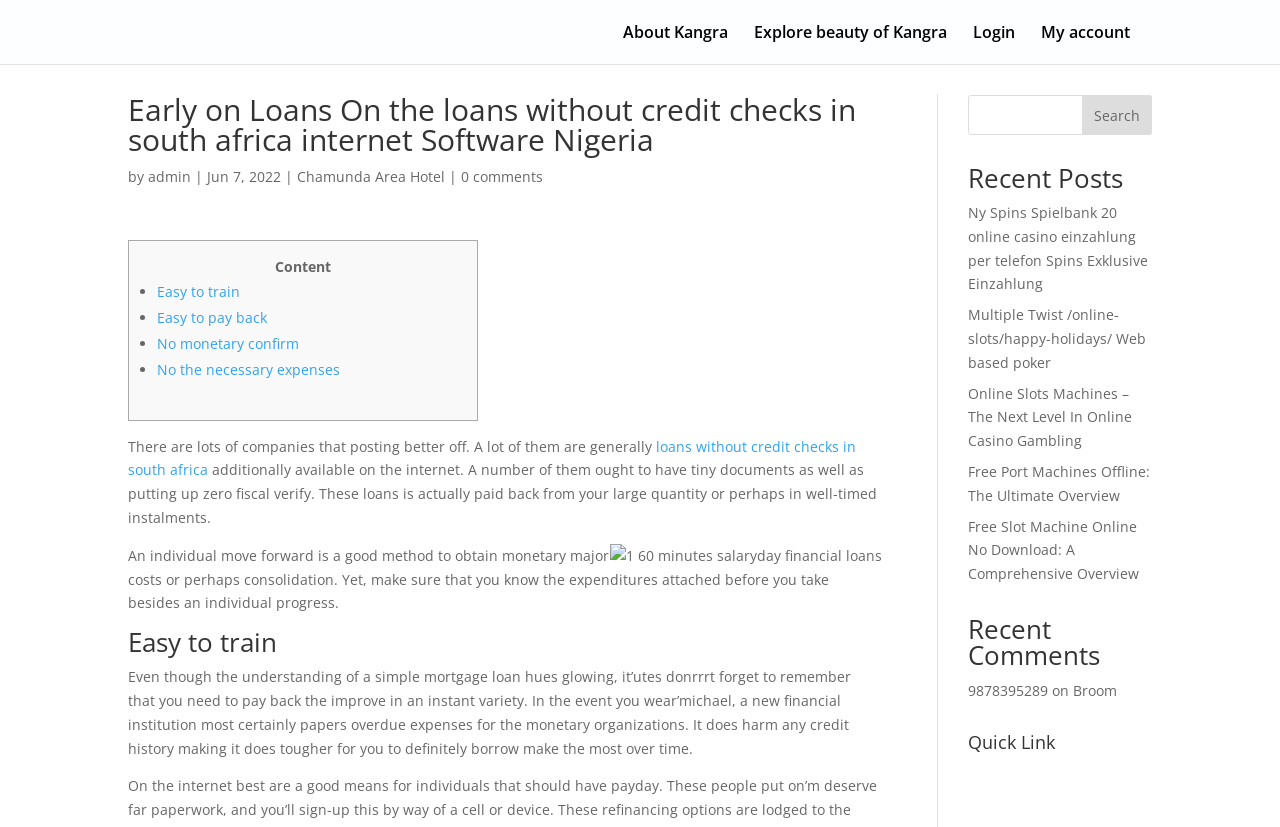Identify the bounding box coordinates of the section to be clicked to complete the task described by the following instruction: "Click Submit". The coordinates should be four float numbers between 0 and 1, formatted as [left, top, right, bottom].

None